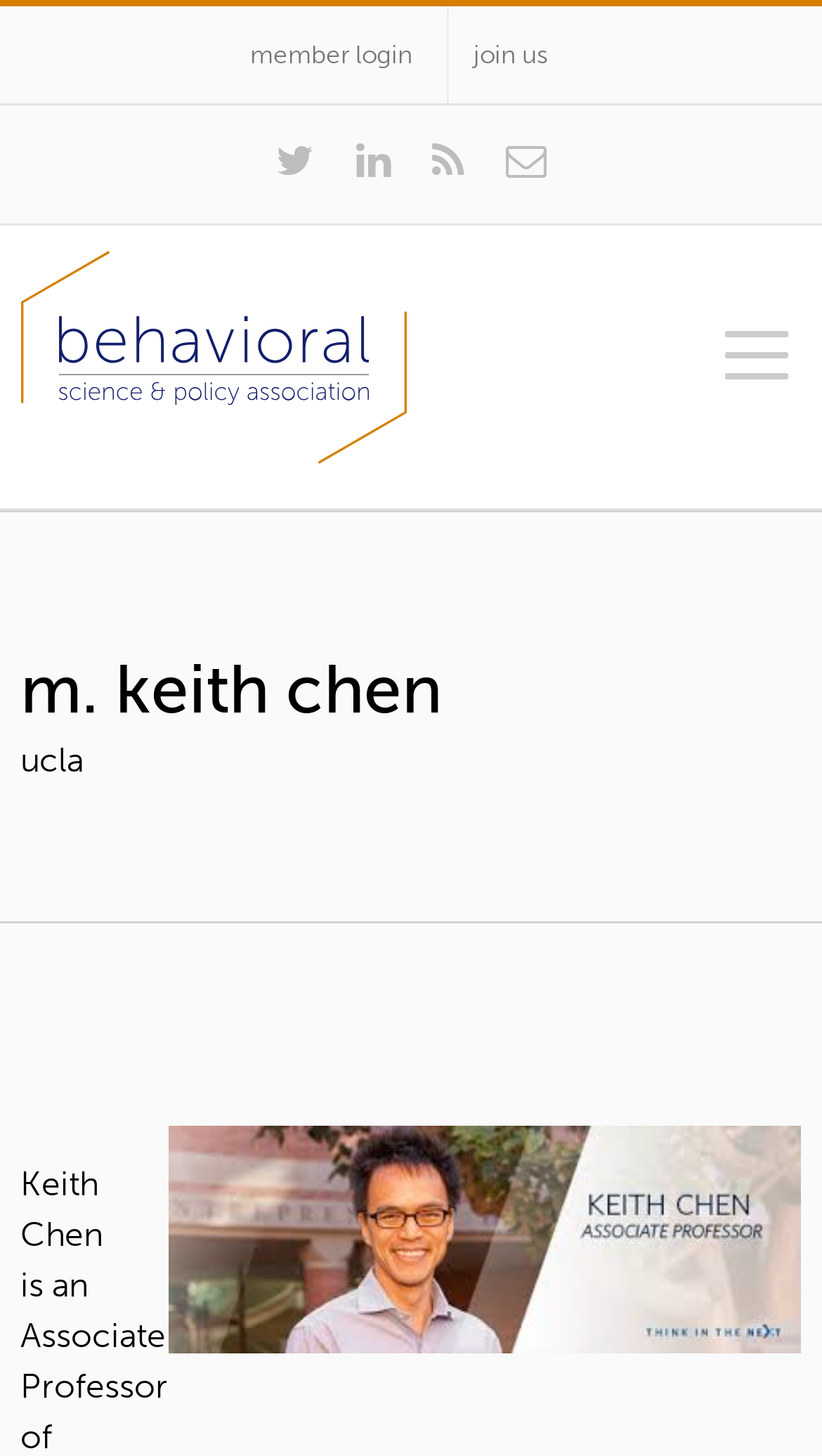Could you provide the bounding box coordinates for the portion of the screen to click to complete this instruction: "visit twitter page"?

[0.315, 0.087, 0.403, 0.138]